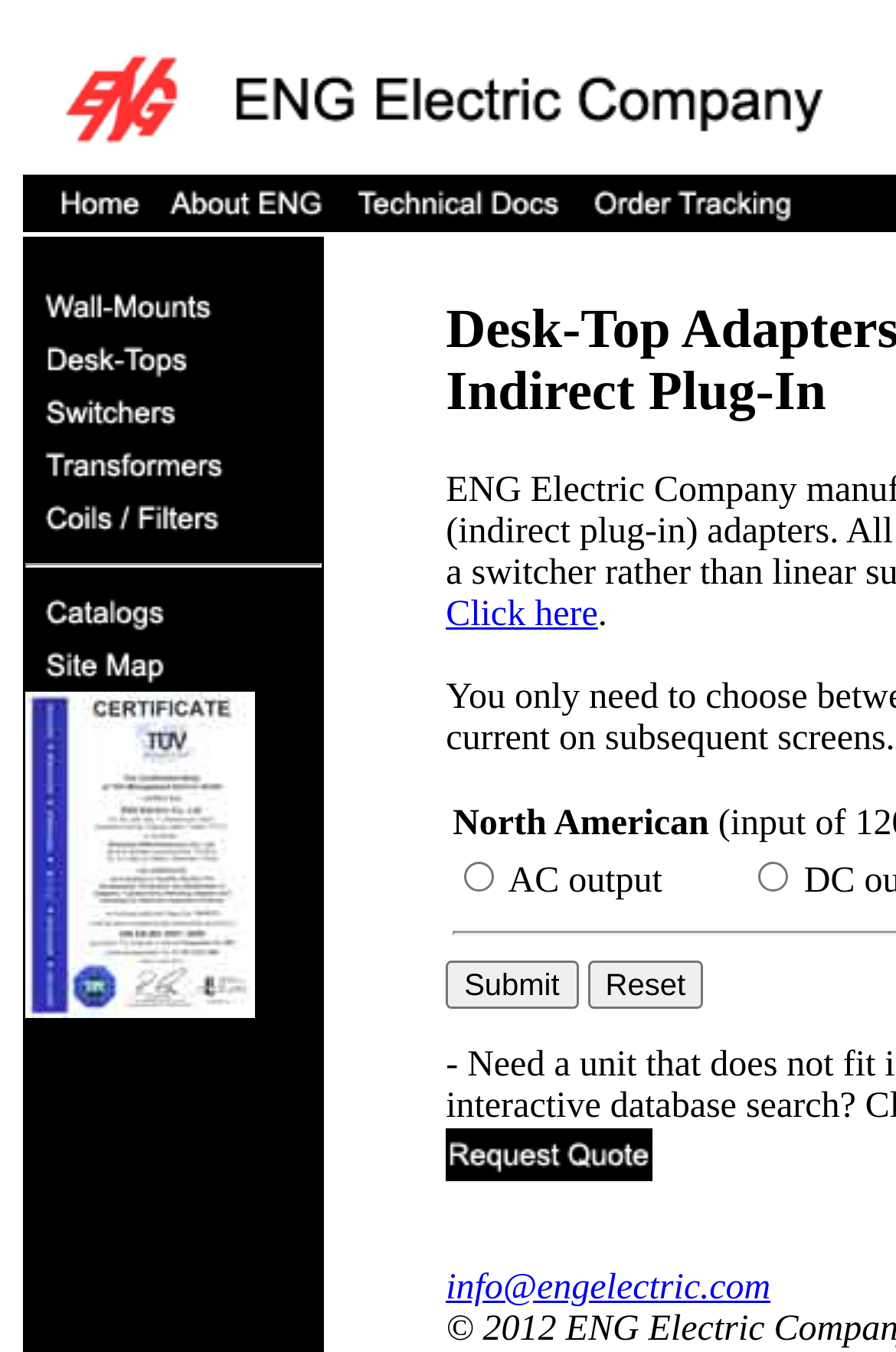Can you find the bounding box coordinates for the element to click on to achieve the instruction: "Download ENG catalogs"?

[0.028, 0.45, 0.259, 0.479]